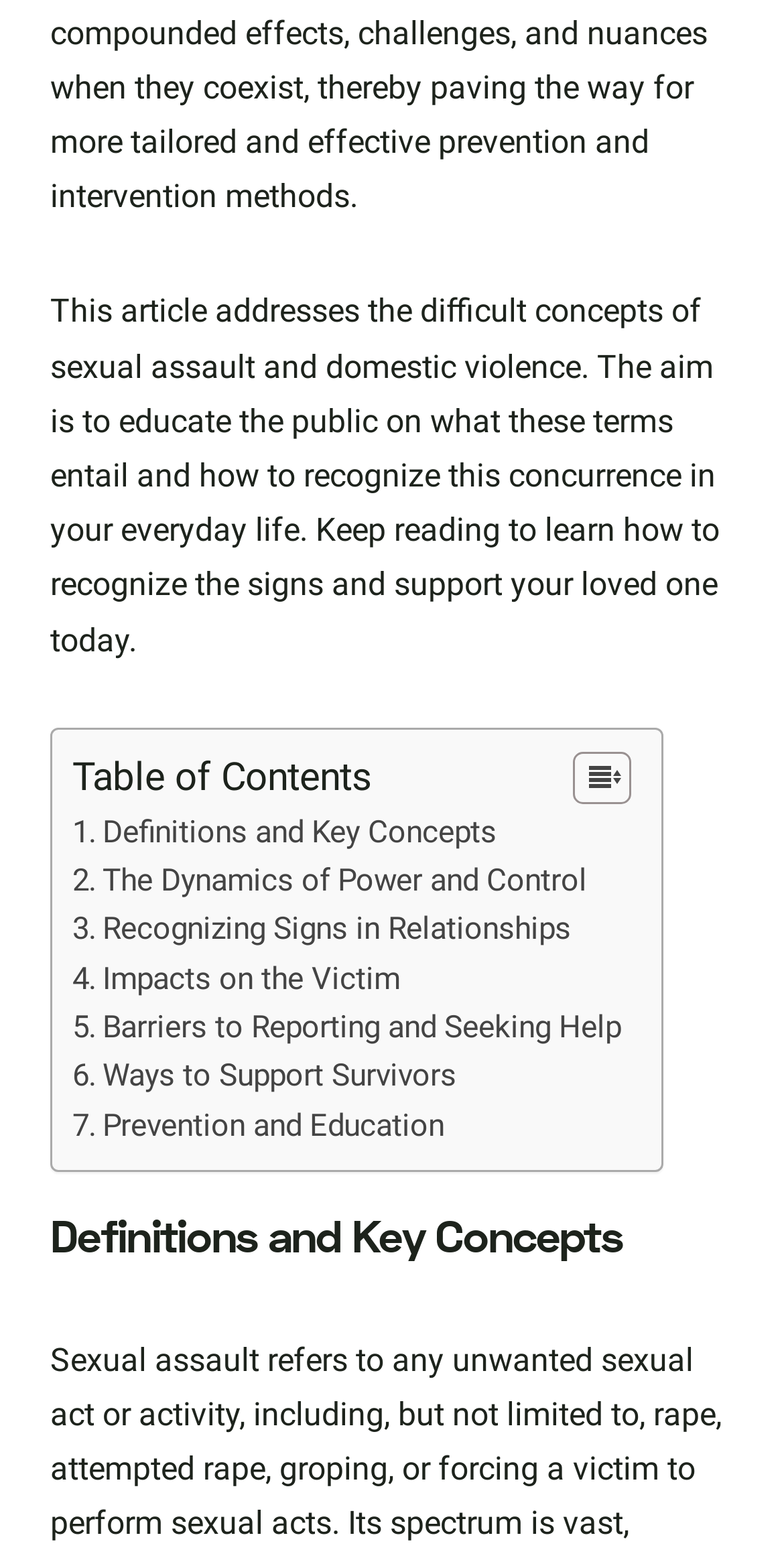Can you find the bounding box coordinates for the element that needs to be clicked to execute this instruction: "Read 'Definitions and Key Concepts'"? The coordinates should be given as four float numbers between 0 and 1, i.e., [left, top, right, bottom].

[0.131, 0.52, 0.633, 0.543]